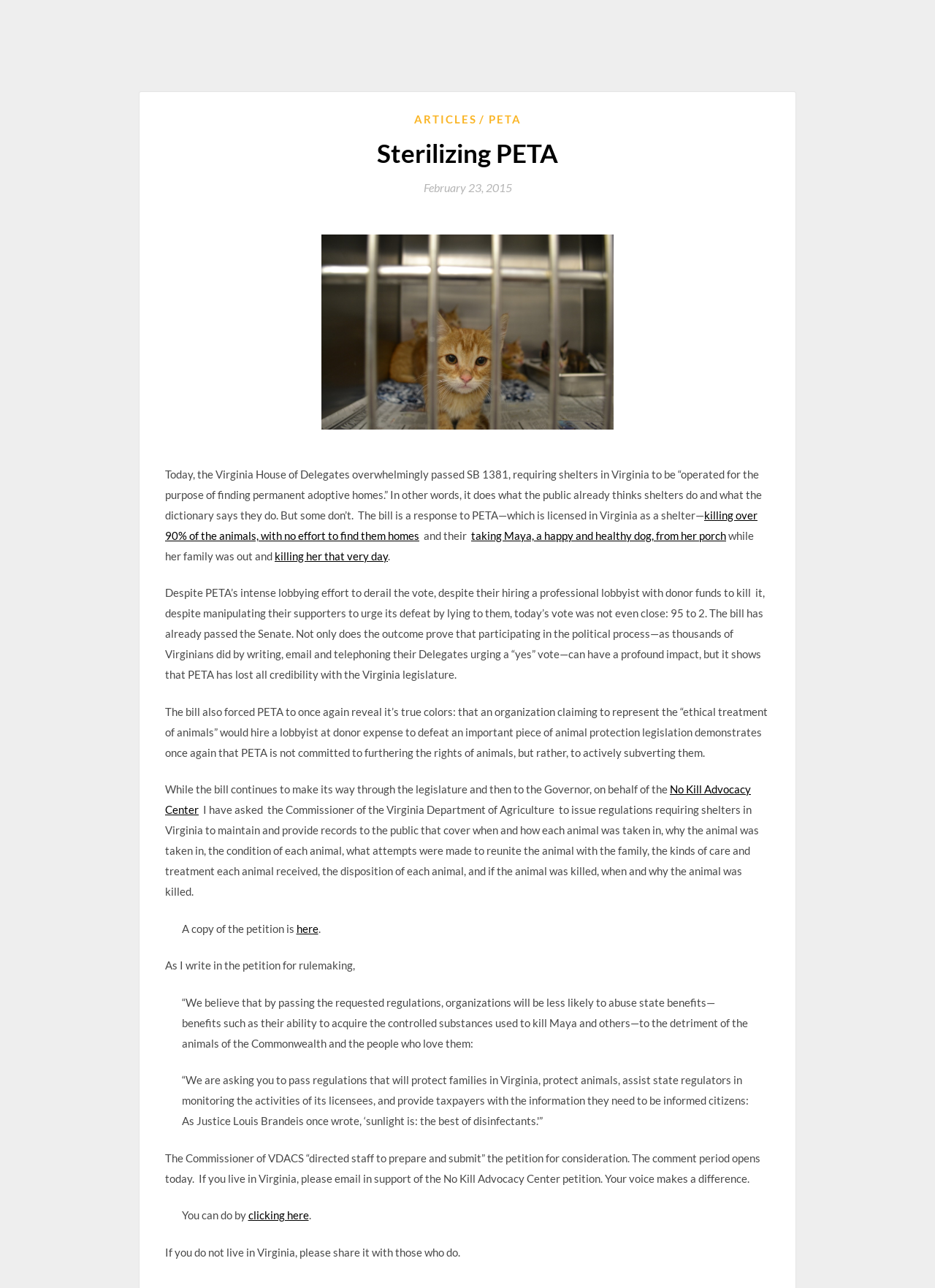Using the information from the screenshot, answer the following question thoroughly:
What is the fate of Maya, the happy and healthy dog, mentioned in the article?

According to the article, Maya, a happy and healthy dog, was taken from her porch by PETA and killed that very day, which is mentioned as an example of PETA's actions that are contrary to their claimed mission of animal welfare.